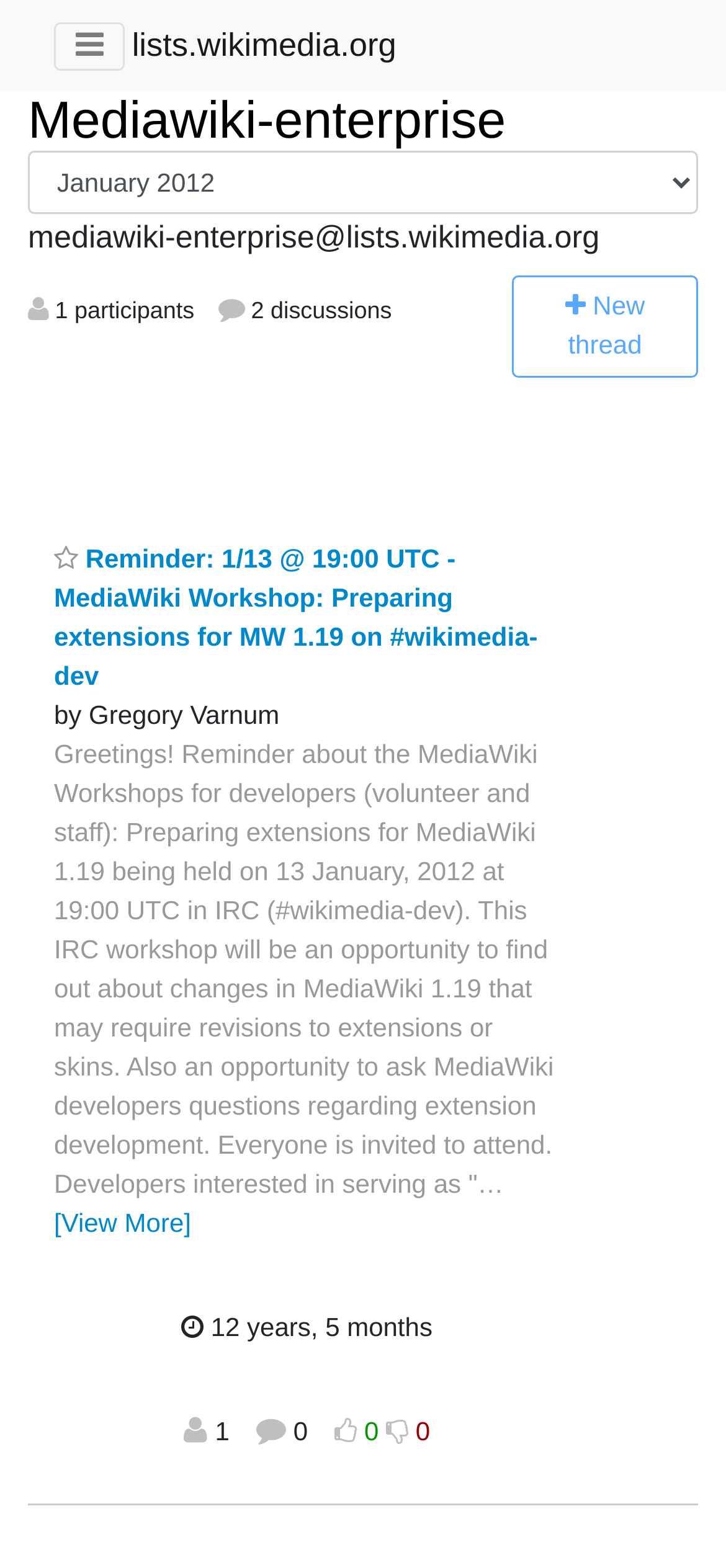Construct a thorough caption encompassing all aspects of the webpage.

This webpage appears to be a mailing list archive page, specifically for the Mediawiki-enterprise list in January 2012. At the top, there is a heading that displays the list name and the month and year. Below the heading, there is a link to the list's homepage and a combobox that allows users to select options.

On the left side of the page, there is a button with an icon and a link to the list's domain. On the right side, there is a static text displaying the list's email address. Below these elements, there are two static texts showing the number of participants and discussions.

In the middle of the page, there is a notice stating that users must be logged in to create a new thread, accompanied by a link to create a new thread. Below this notice, there is a list of threads, with the most recent one displayed first. Each thread has a link to the thread title, a favorite button, and information about the thread's author and posting time.

The first thread is displayed in more detail, showing the thread title, author, and posting time, as well as a snippet of the thread's content. There is also a "View More" link to expand the thread content. Below the thread content, there is information about the thread's activity, including the posting time and the user's registration age.

At the bottom of the page, there are three links with icons, which appear to be navigation buttons.